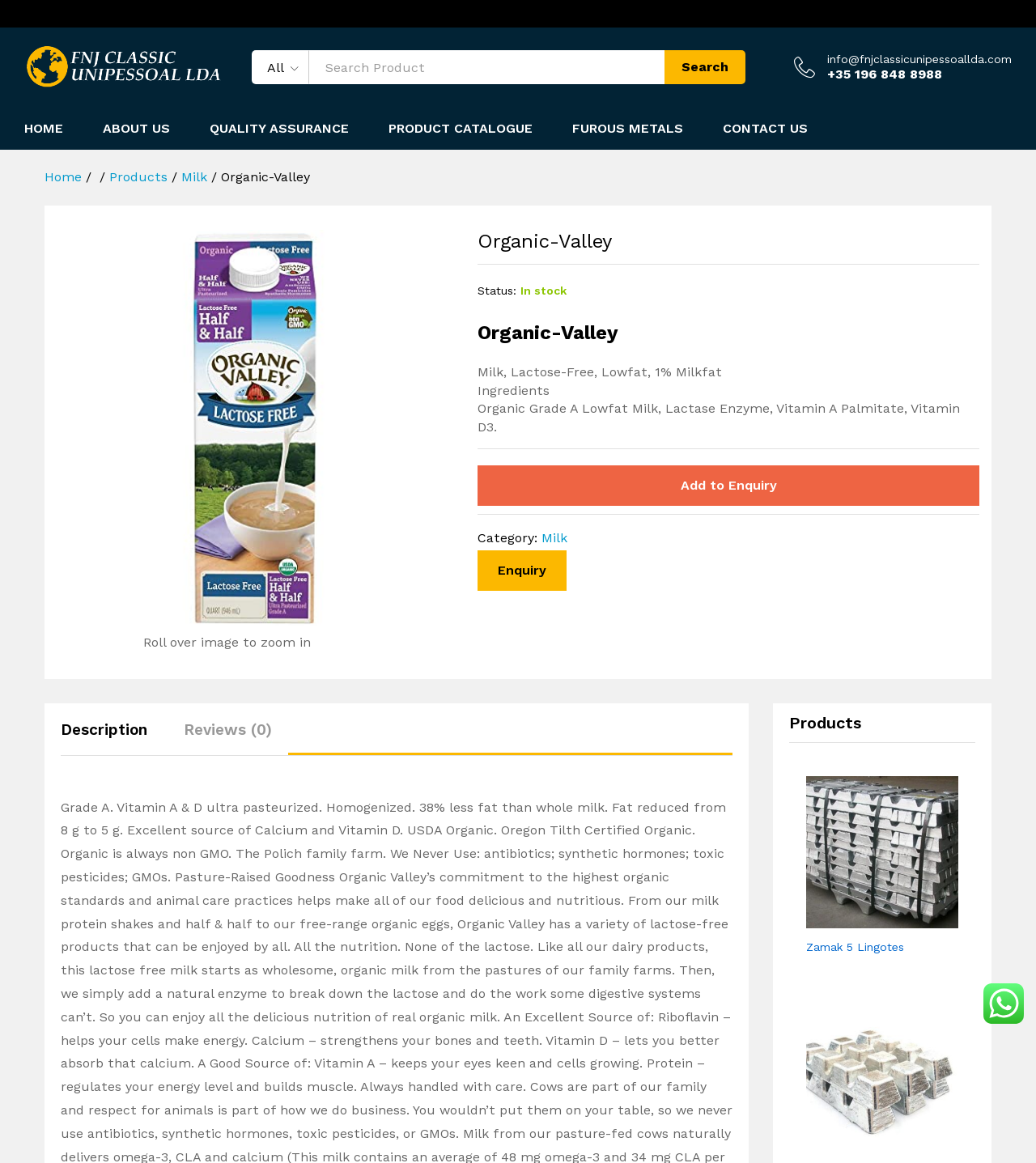Using the details from the image, please elaborate on the following question: What is the phone number of the company?

I found the company's phone number by looking at the top right corner of the webpage, where it is displayed as a static text element.